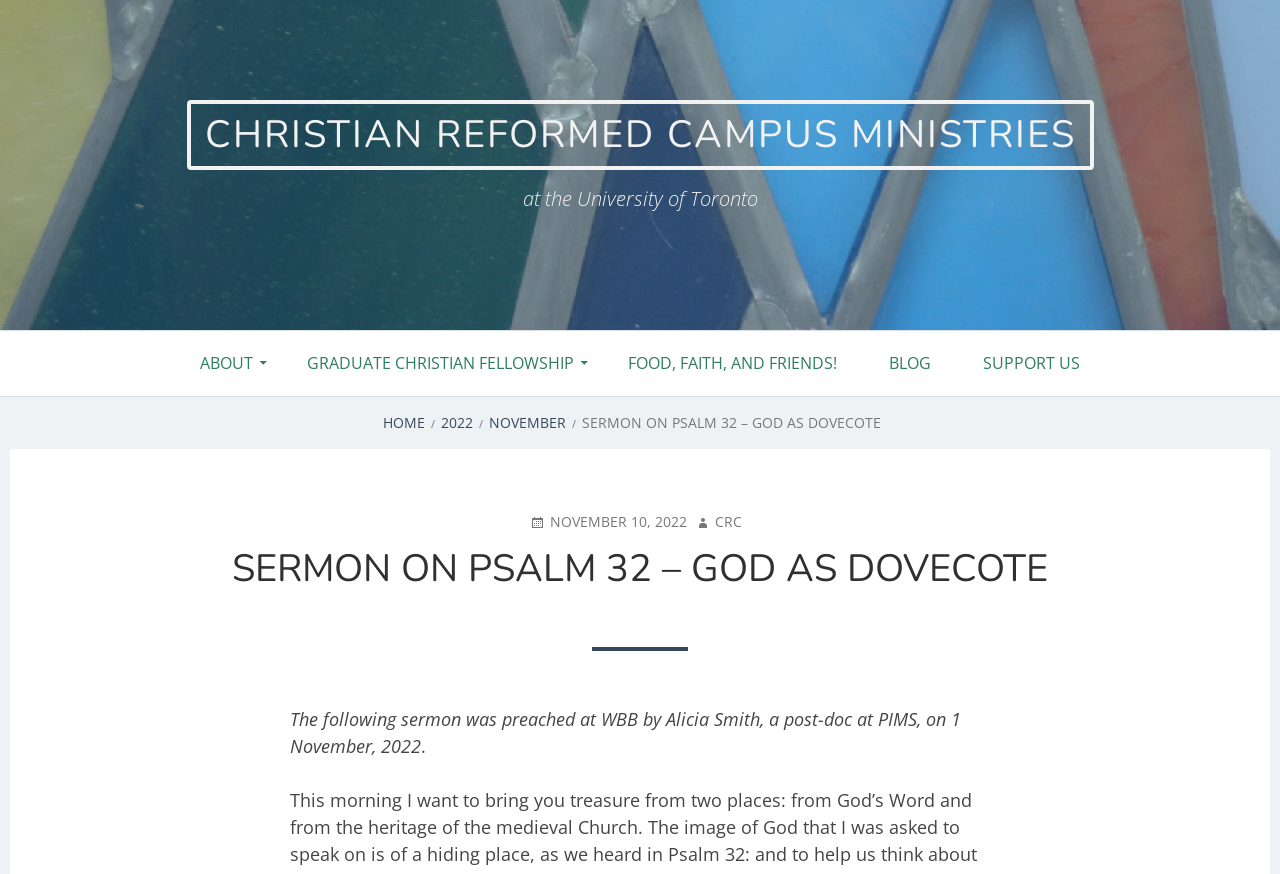Find the bounding box coordinates of the element you need to click on to perform this action: 'read the blog'. The coordinates should be represented by four float values between 0 and 1, in the format [left, top, right, bottom].

[0.676, 0.378, 0.746, 0.453]